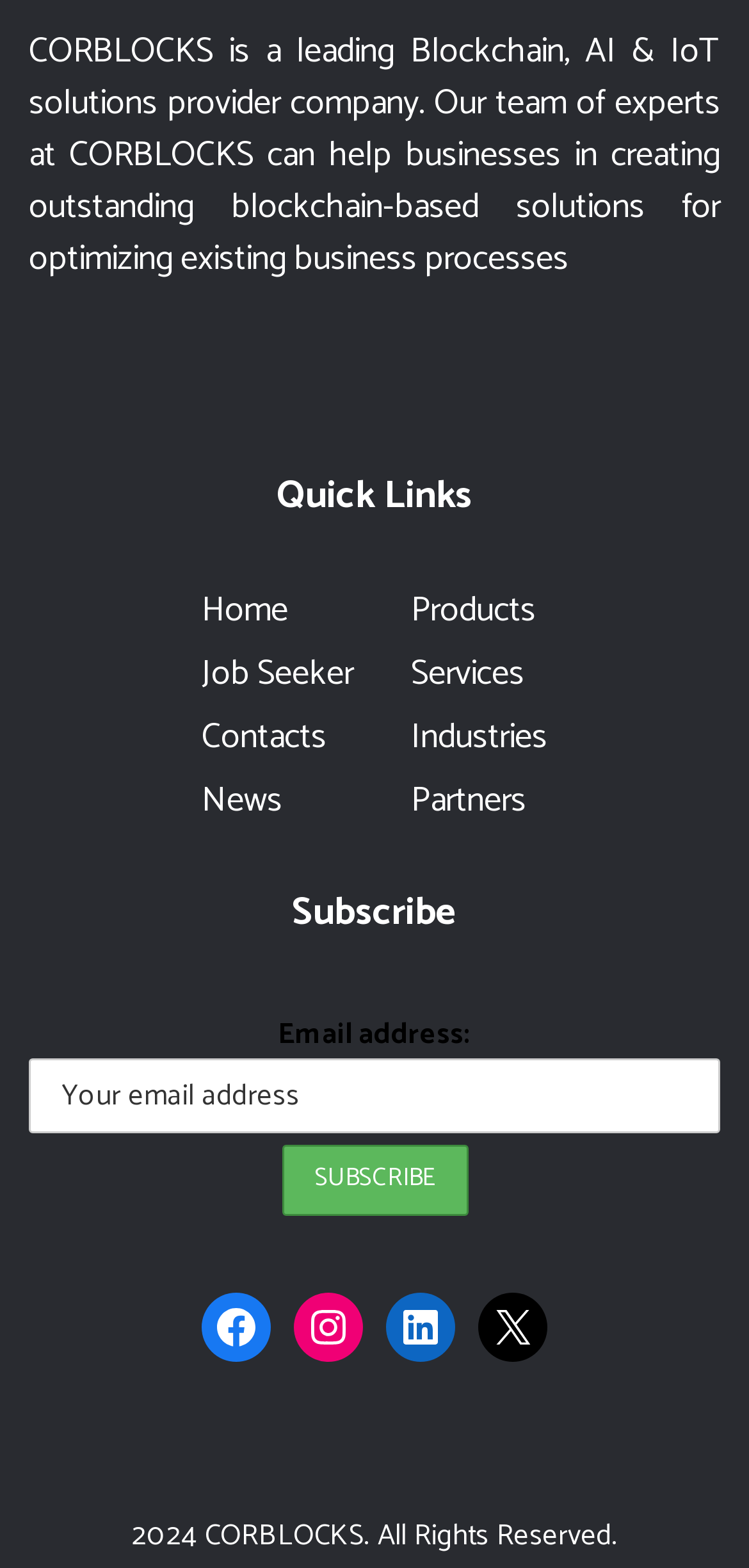What is the company name?
Please give a detailed and elaborate explanation in response to the question.

The company name is mentioned in the static text at the top of the webpage, which says 'CORBLOCKS is a leading Blockchain, AI & IoT solutions provider company.'